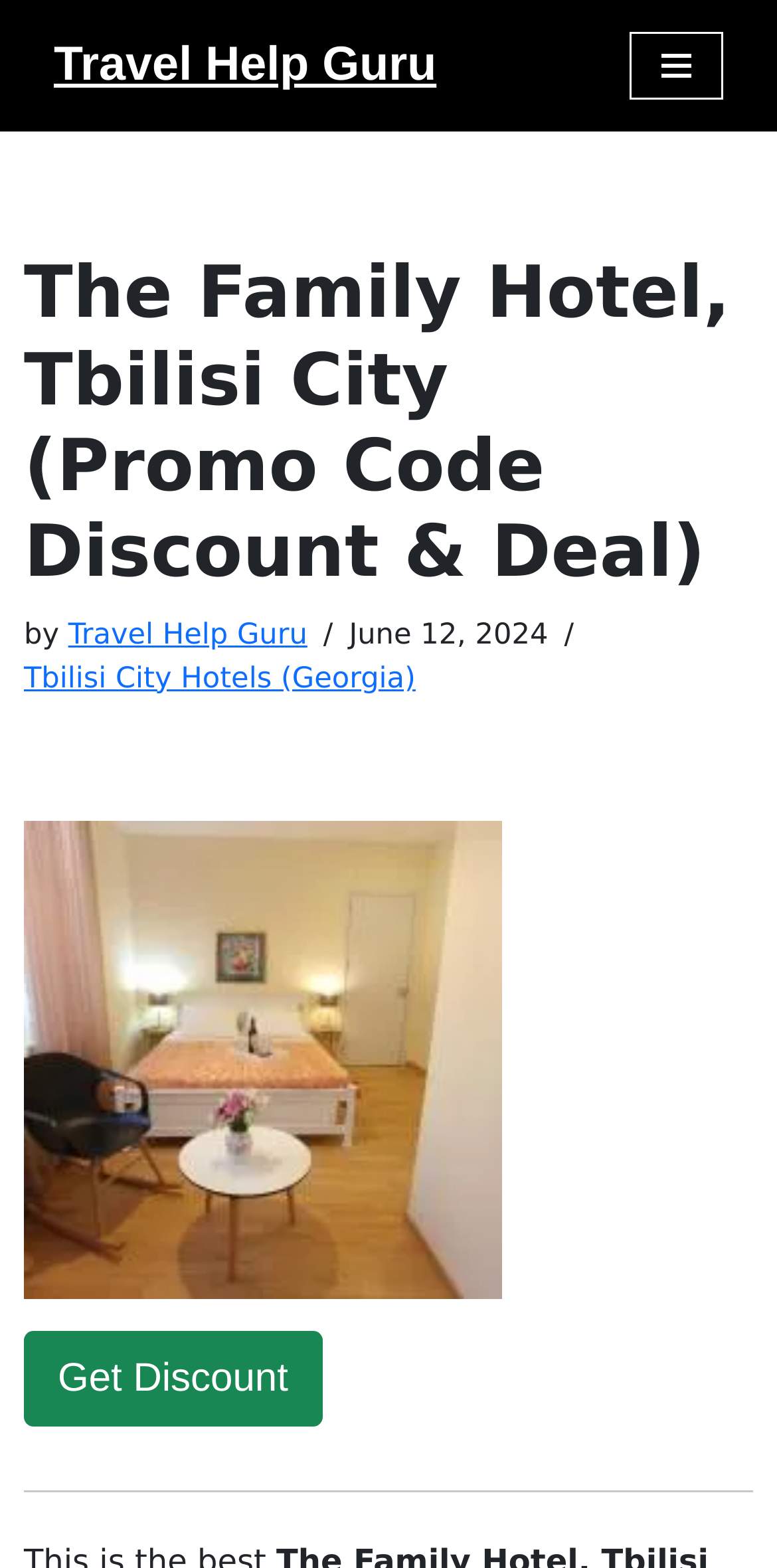Explain the webpage's design and content in an elaborate manner.

The webpage is about The Family Hotel in Tbilisi City, offering promo code discounts and deals. At the top-left corner, there is a "Skip to content" link. Next to it, on the top-center, is a link to the Travel Help Guru website, which provides travel tips and amazing discounts on hotels. On the top-right corner, there is a navigation menu button.

Below the navigation menu button, the main content begins. The title "The Family Hotel, Tbilisi City (Promo Code Discount & Deal)" is prominently displayed. Below the title, there is a byline "by Travel Help Guru" and a timestamp indicating the post was published on June 12, 2024.

On the left side, there is a link to "Tbilisi City Hotels (Georgia)". Below it, there is an image displaying the promo code details of The Family Hotel, Tbilisi City. Under the image, a "Get Discount" link is provided. A horizontal separator line is placed at the bottom of the page, separating the main content from the rest of the page.